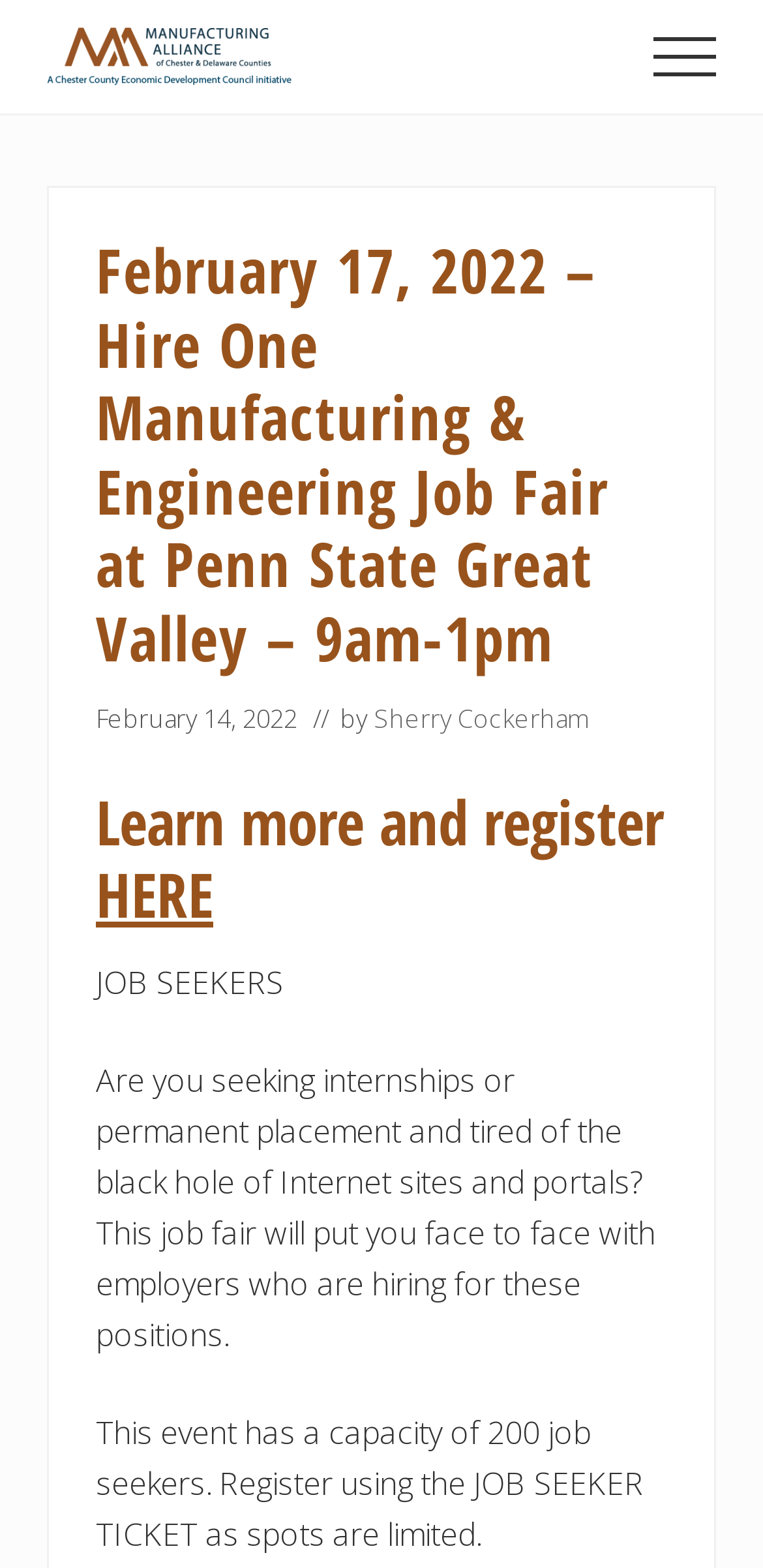What is the name of the organization hosting the job fair?
Look at the image and respond with a one-word or short-phrase answer.

Manufacturing Alliance